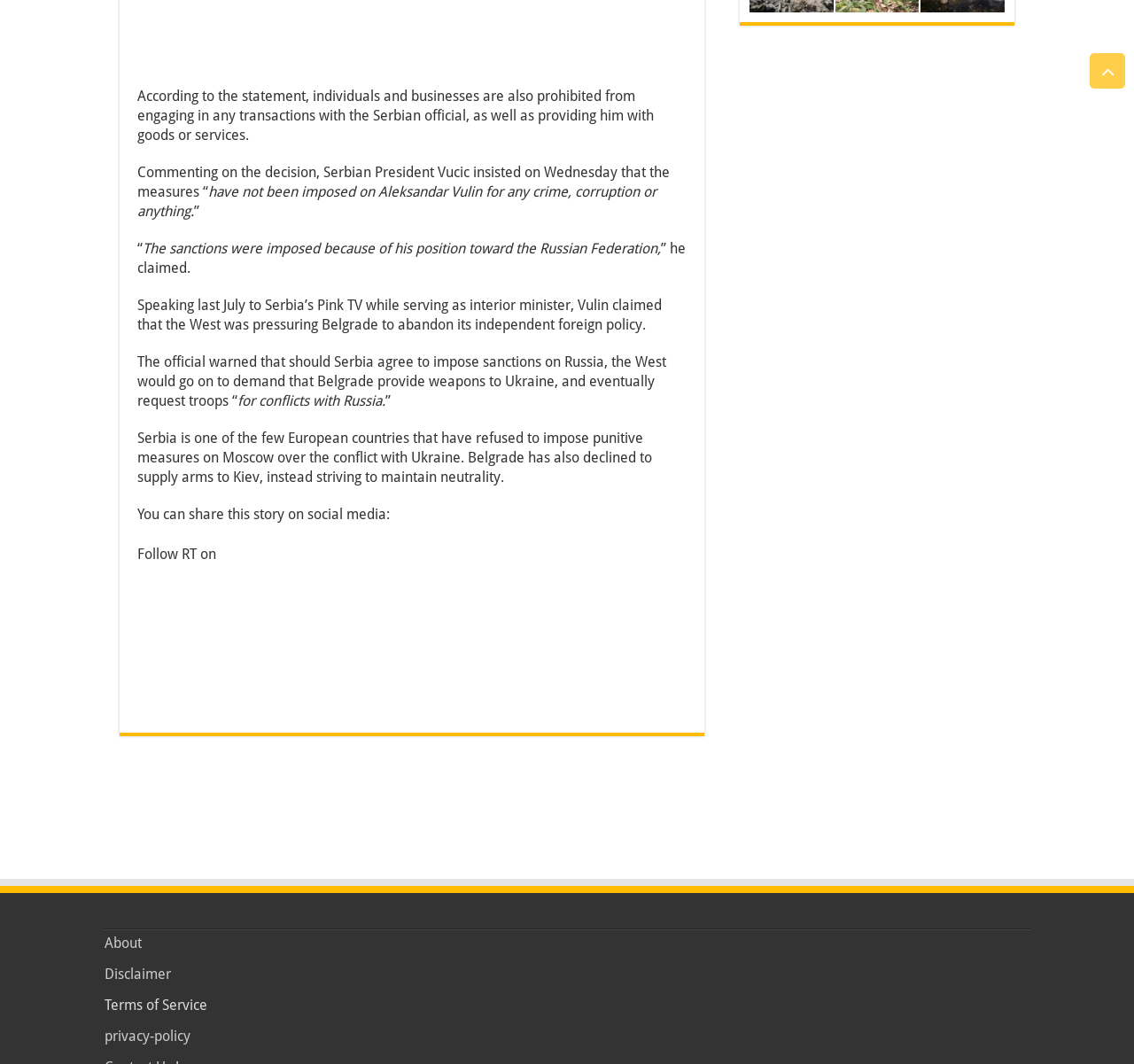Analyze the image and answer the question with as much detail as possible: 
What is the name of the TV channel mentioned in the article?

The answer can be found in the text 'Speaking last July to Serbia’s Pink TV while serving as interior minister, Vulin claimed that the West was pressuring Belgrade to abandon its independent foreign policy.' which mentions Pink TV as the TV channel.